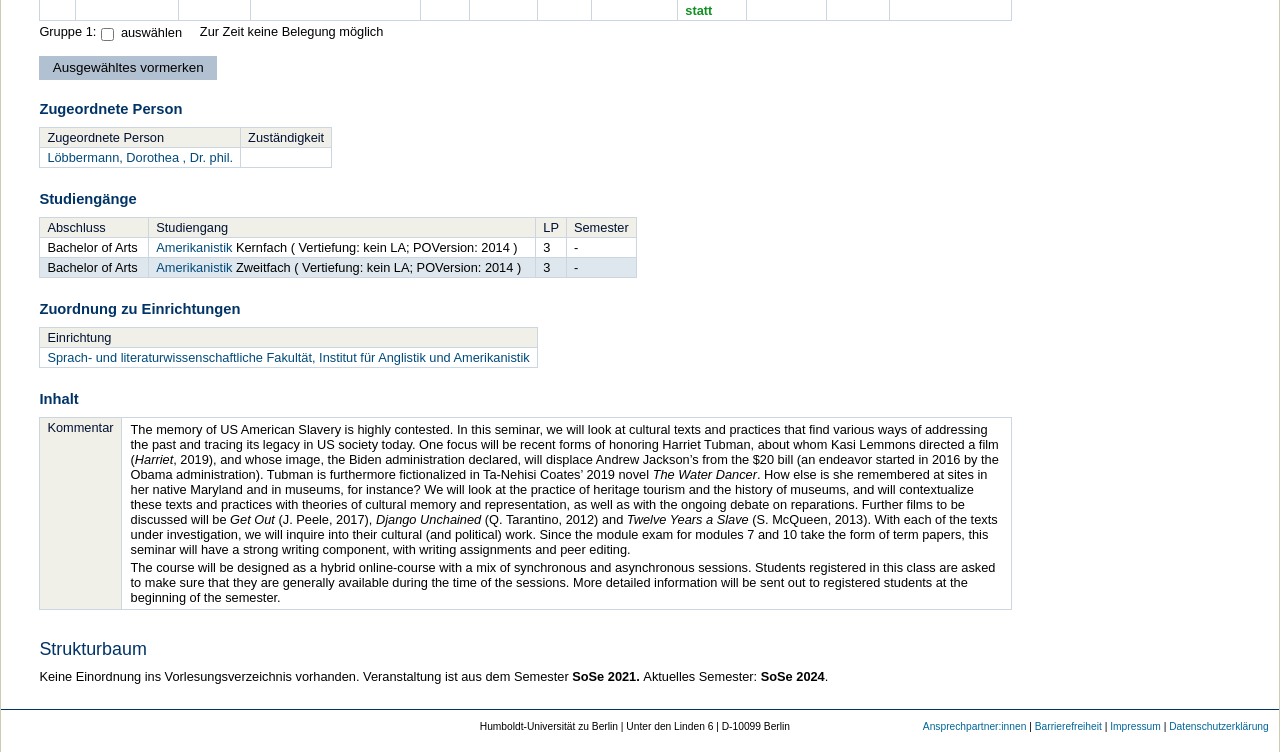Please determine the bounding box coordinates for the UI element described as: "Impressum".

[0.867, 0.958, 0.907, 0.973]